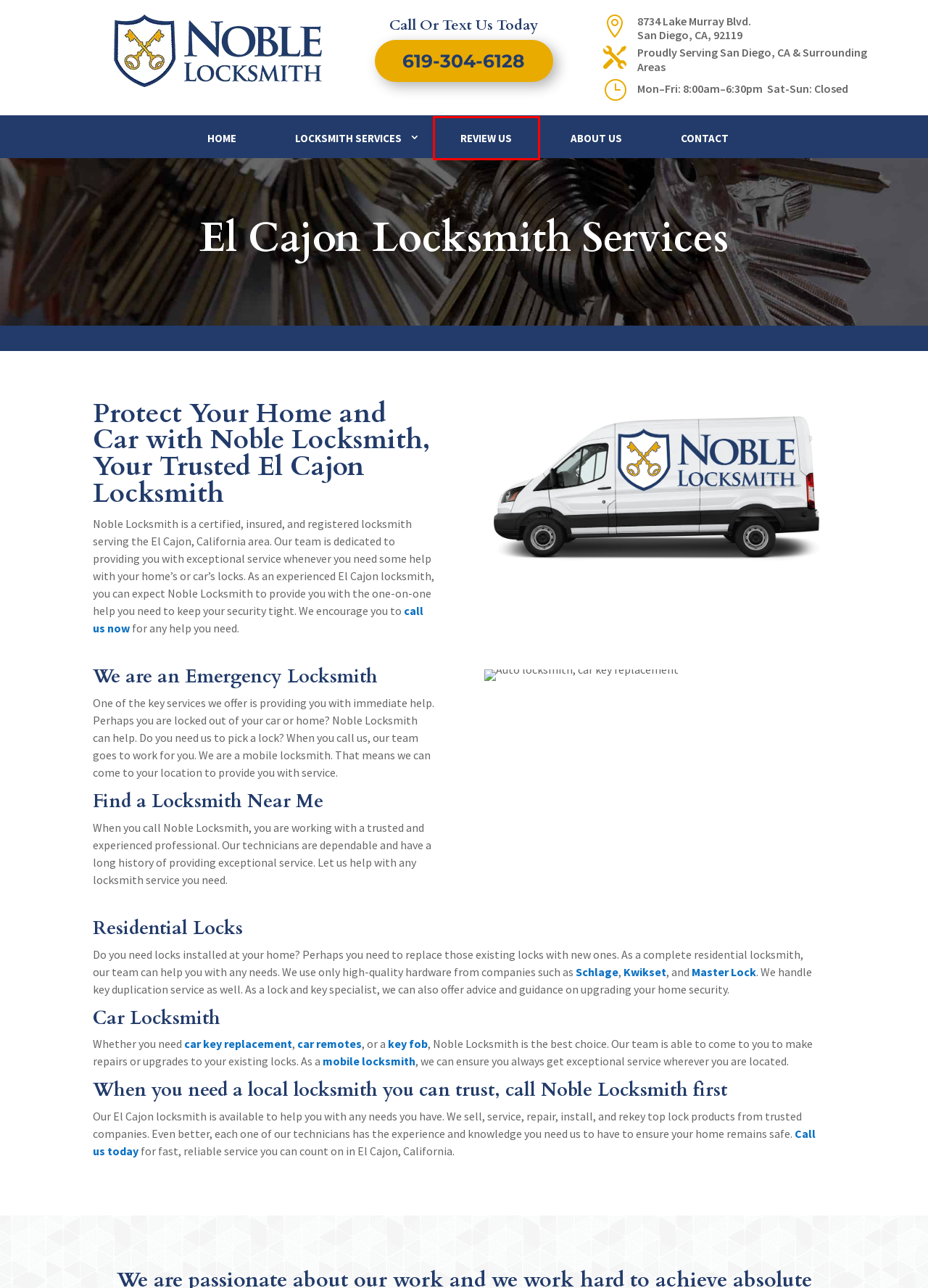Look at the screenshot of the webpage and find the element within the red bounding box. Choose the webpage description that best fits the new webpage that will appear after clicking the element. Here are the candidates:
A. Key Fobs | Noble Locksmith | Prox Fobs and Car Remote Replacement
B. Emergency Locksmith | Noble Locksmith | Fast, Reliable, Mobile, Security
C. Contact Us Now! | Noble Locksmith | San Diego, CA - Call (619) 304-6128
D. Car Key Replacement | Noble Locksmith | Lost Keys and Key Duplication
E. Locksmith San Diego CA | About Noble Locksmith | Auto Locksmith Expert
F. Review Noble Locksmith | San Diego, CA Locksmith | Mobile locksmith
G. About Kwikset - Overview | Kwikset
H. Car Remotes | Noble Locksmith | New Keys and Car Remote Programming

F